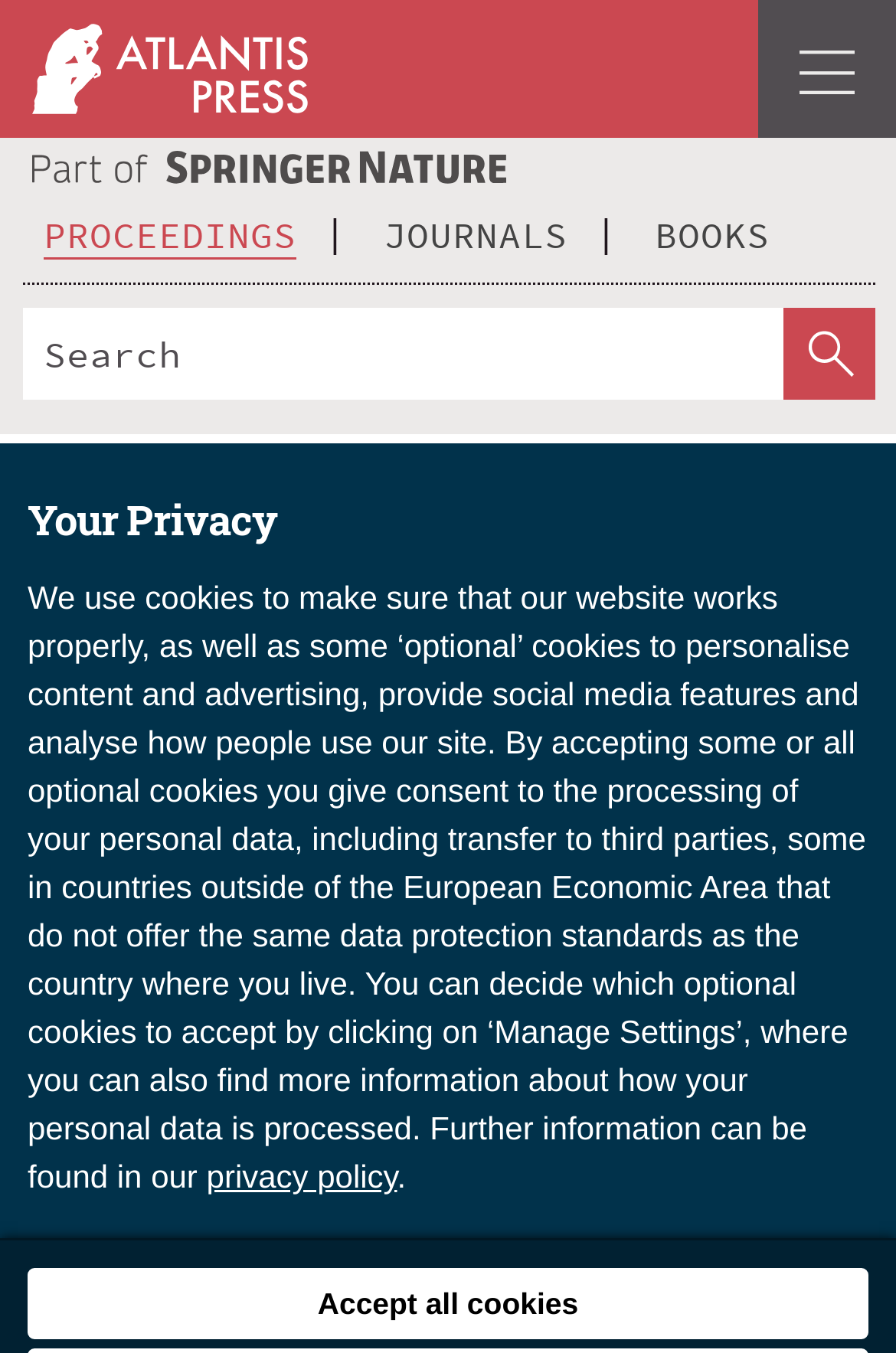What is the name of the series?
Using the visual information, answer the question in a single word or phrase.

Advances in Intelligent Systems Research